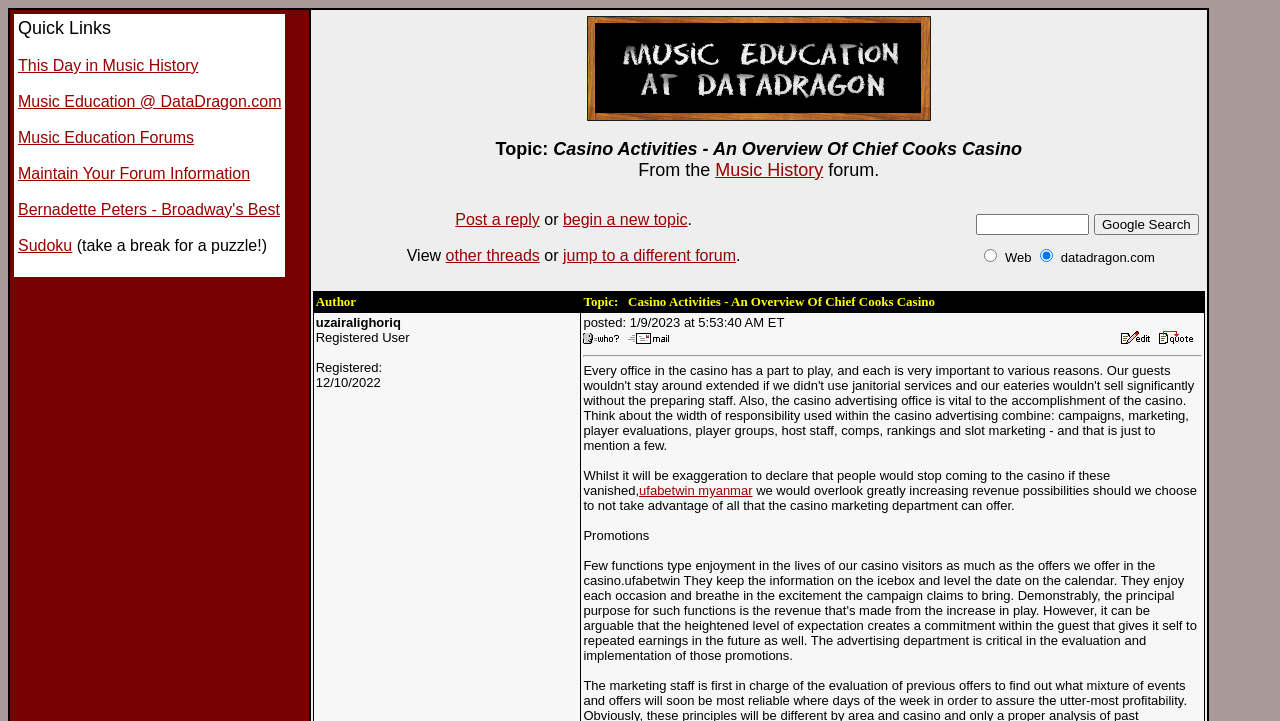Please identify the bounding box coordinates of the element that needs to be clicked to execute the following command: "Click on 'This Day in Music History'". Provide the bounding box using four float numbers between 0 and 1, formatted as [left, top, right, bottom].

[0.014, 0.079, 0.155, 0.103]